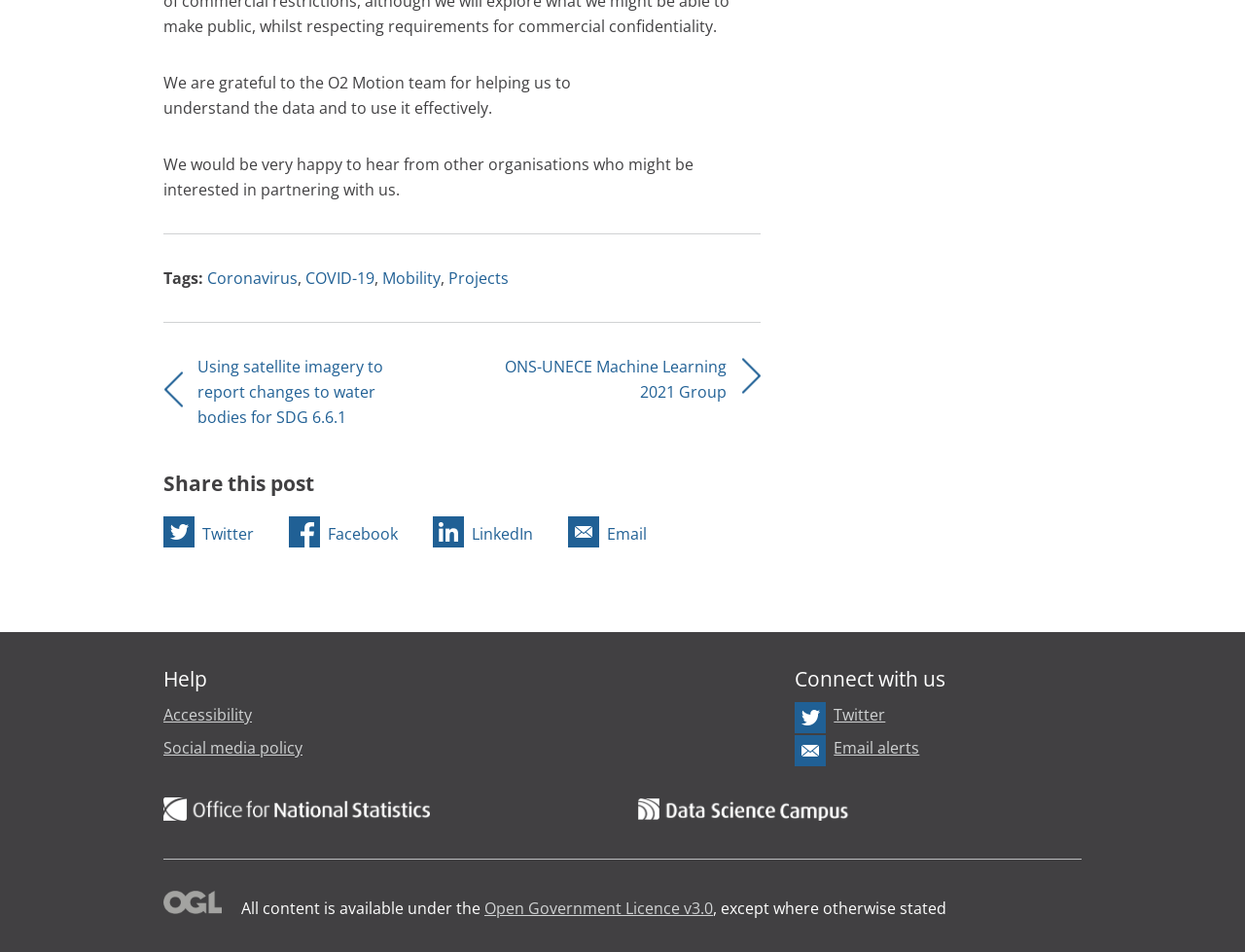Give the bounding box coordinates for the element described as: "Social media policy".

[0.131, 0.775, 0.243, 0.797]